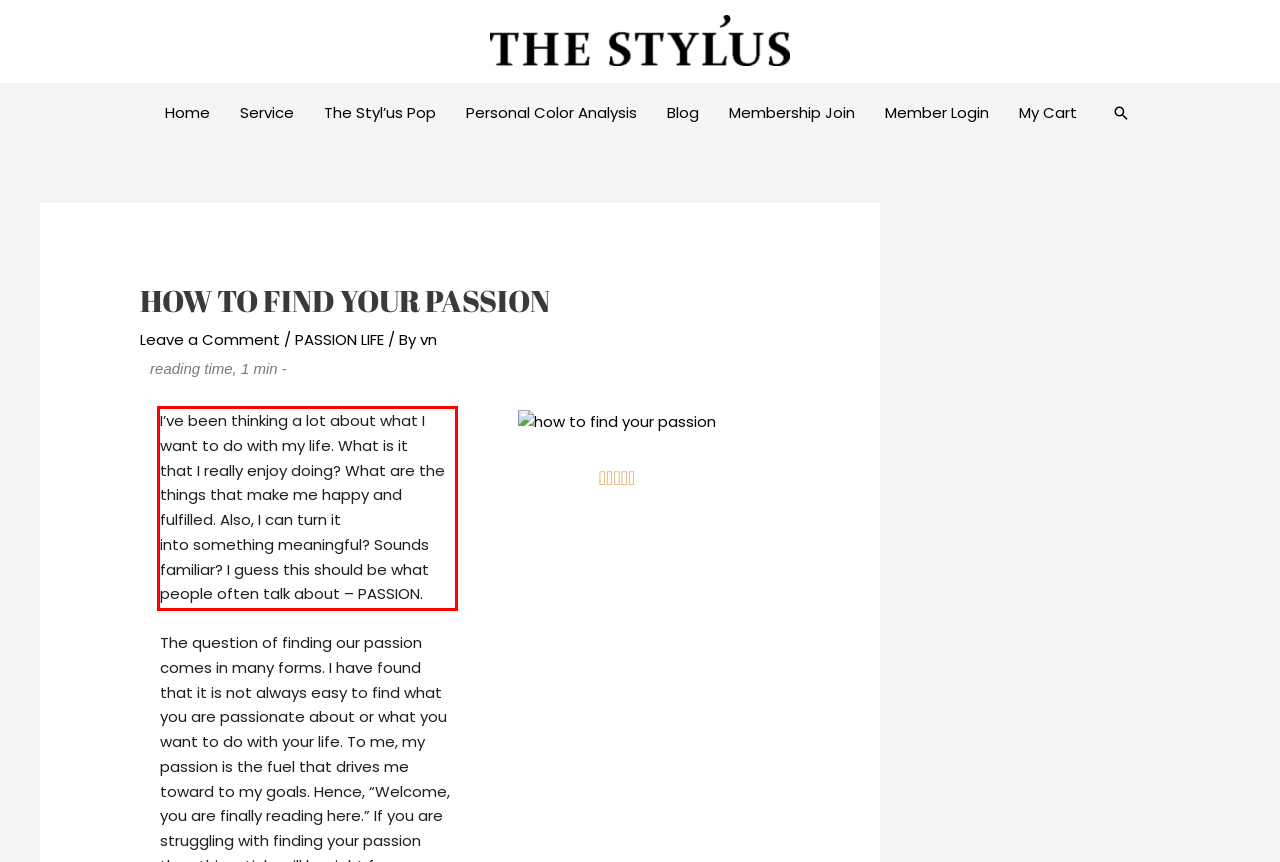Please extract the text content within the red bounding box on the webpage screenshot using OCR.

I’ve been thinking a lot about what I want to do with my life. What is it that I really enjoy doing? What are the things that make me happy and fulfilled. Also, I can turn it into something meaningful? Sounds familiar? I guess this should be what people often talk about – PASSION.